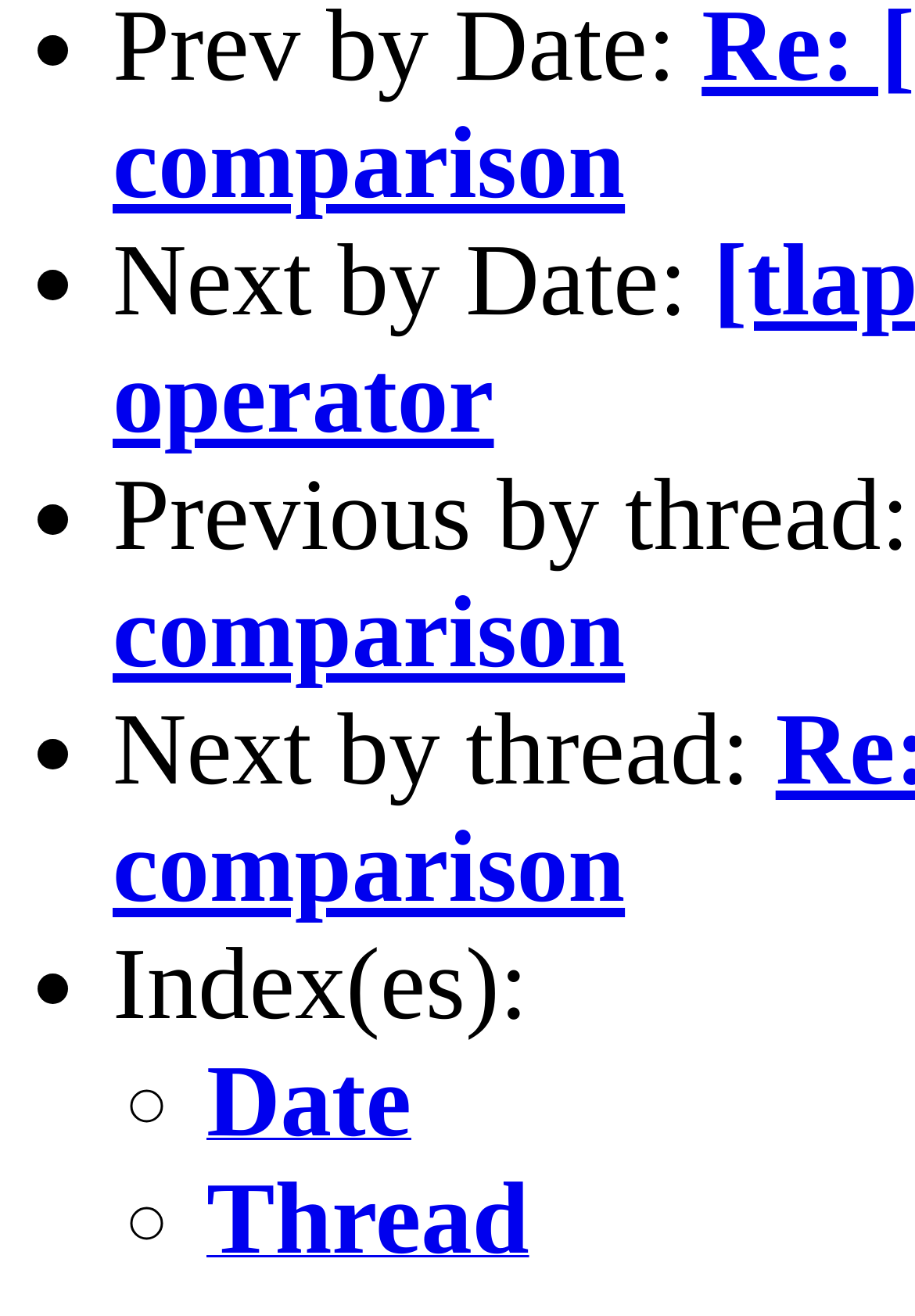What is the text next to the third list marker?
Refer to the image and answer the question using a single word or phrase.

Next by thread: